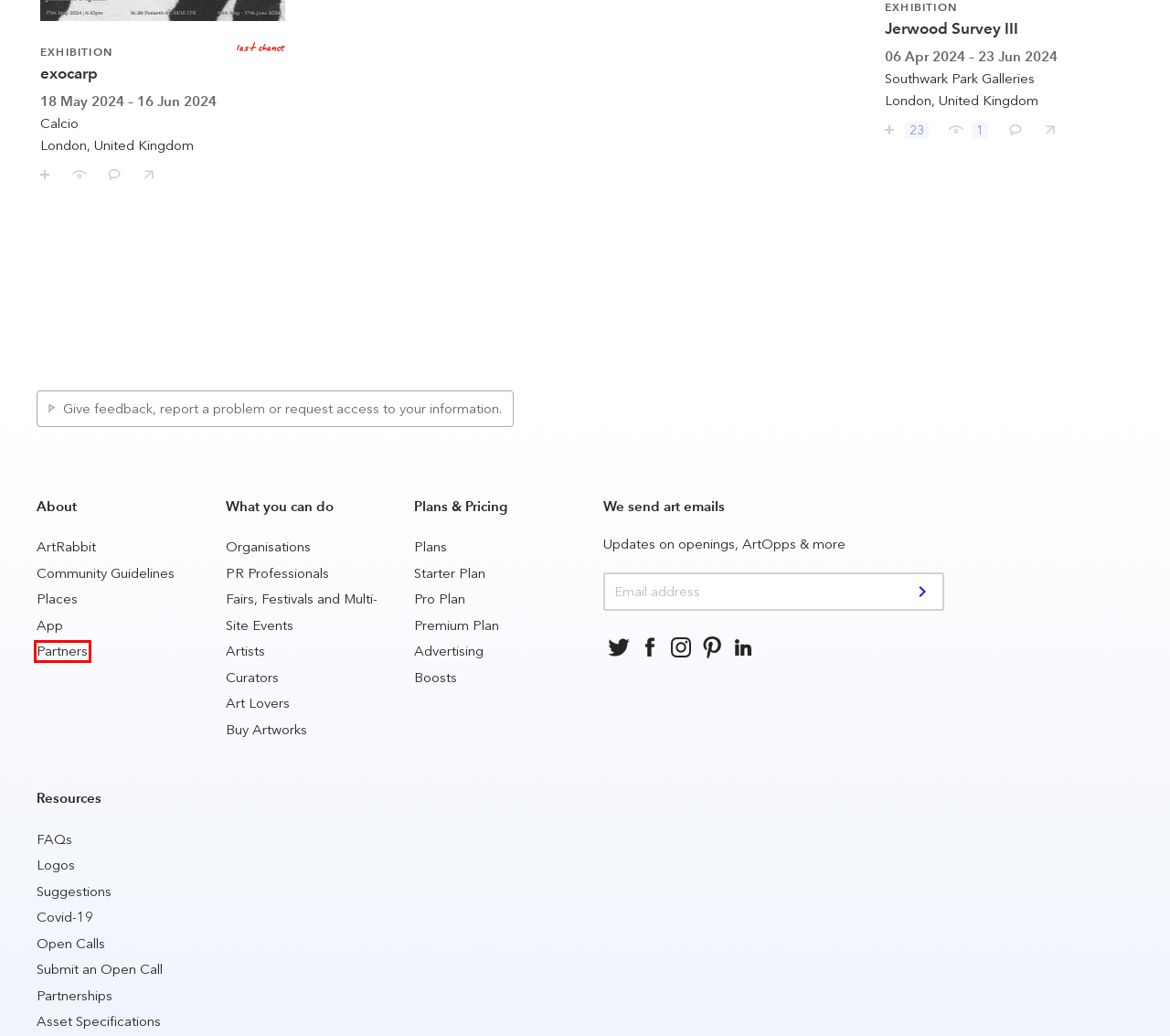You have a screenshot showing a webpage with a red bounding box highlighting an element. Choose the webpage description that best fits the new webpage after clicking the highlighted element. The descriptions are:
A. Artist Opportunities
B. ArtRabbit Partners
C. The ArtRabbit App
D. For Artists
E. Media Partnerships for Fairs, Festivals, Art Weeks, Gallery Weekends and Multi-Site Events
F. Showcase your organisation to art enthusiasts all over the world
G. For PR professionals
H. Partnerships

B